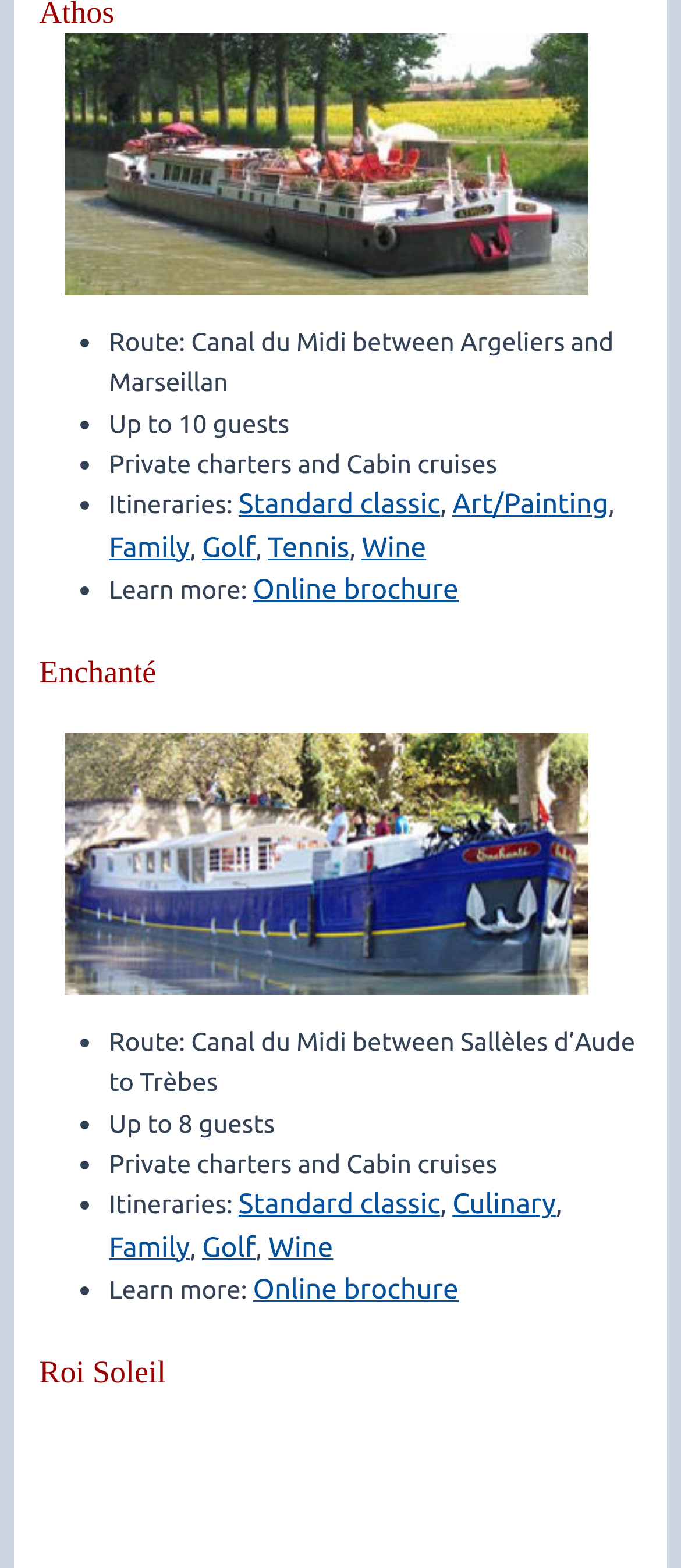Highlight the bounding box coordinates of the element you need to click to perform the following instruction: "View the online brochure."

[0.371, 0.366, 0.673, 0.385]